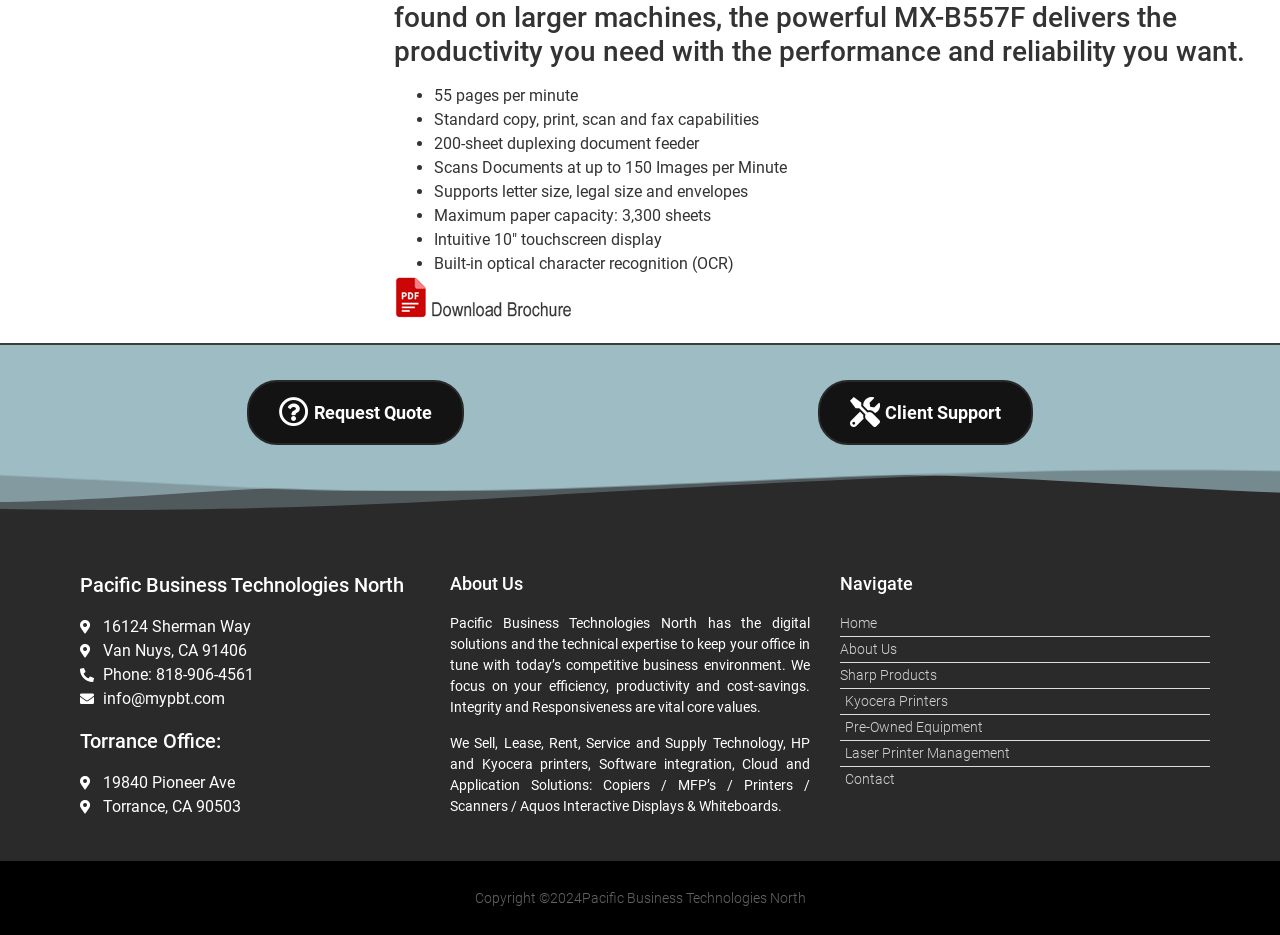Give the bounding box coordinates for this UI element: "Home". The coordinates should be four float numbers between 0 and 1, arranged as [left, top, right, bottom].

[0.656, 0.656, 0.945, 0.678]